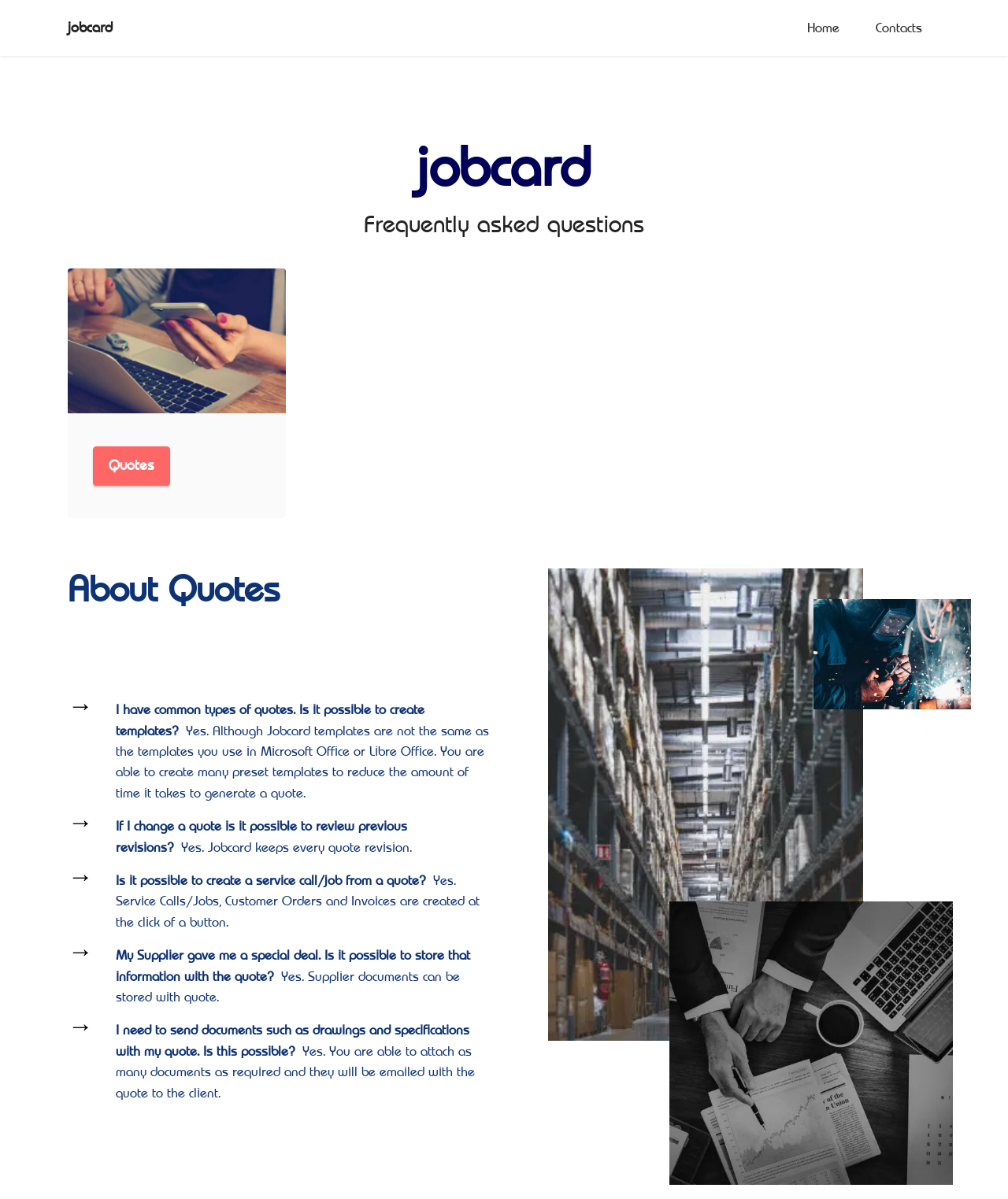Provide the bounding box coordinates of the HTML element described by the text: "Home". The coordinates should be in the format [left, top, right, bottom] with values between 0 and 1.

[0.797, 0.014, 0.837, 0.032]